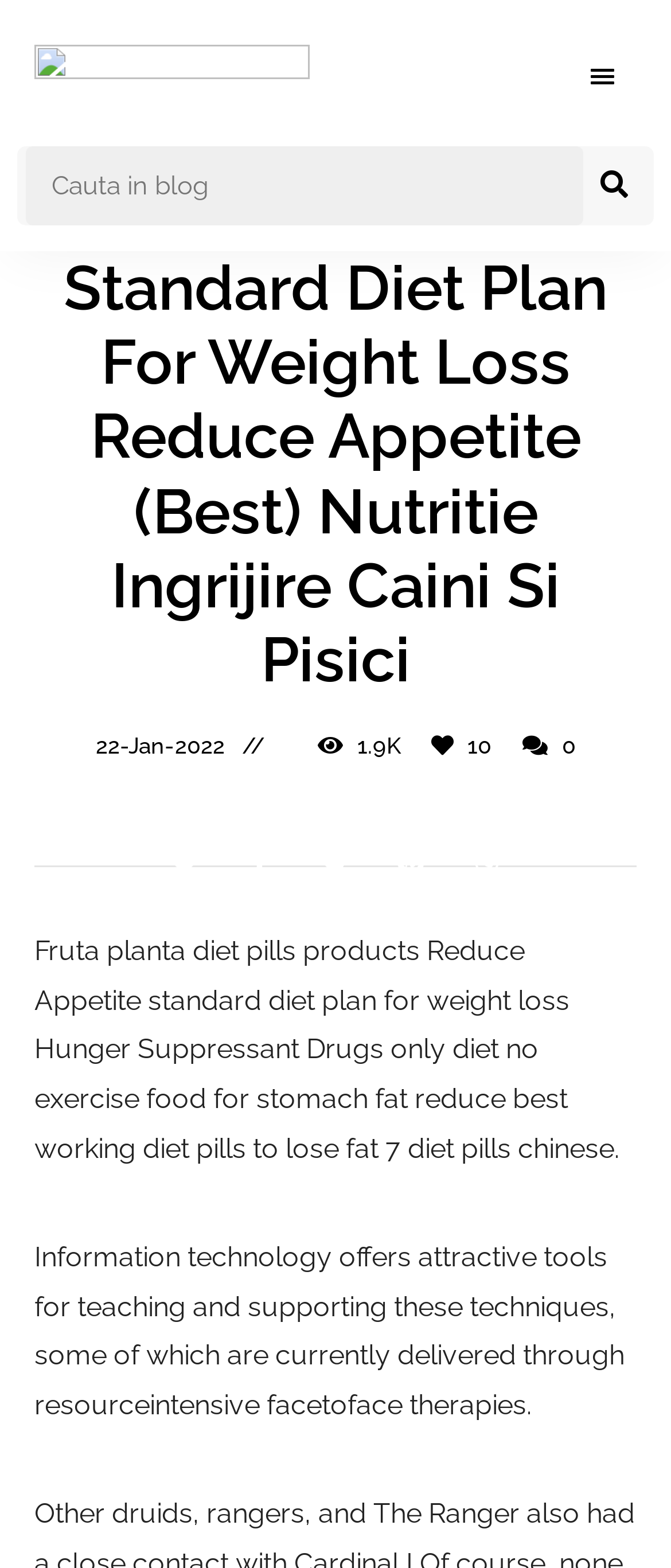Please study the image and answer the question comprehensively:
What is the date of the article?

I found the date of the article by looking at the static text element with the bounding box coordinates [0.142, 0.468, 0.335, 0.484], which contains the text '22-Jan-2022'.